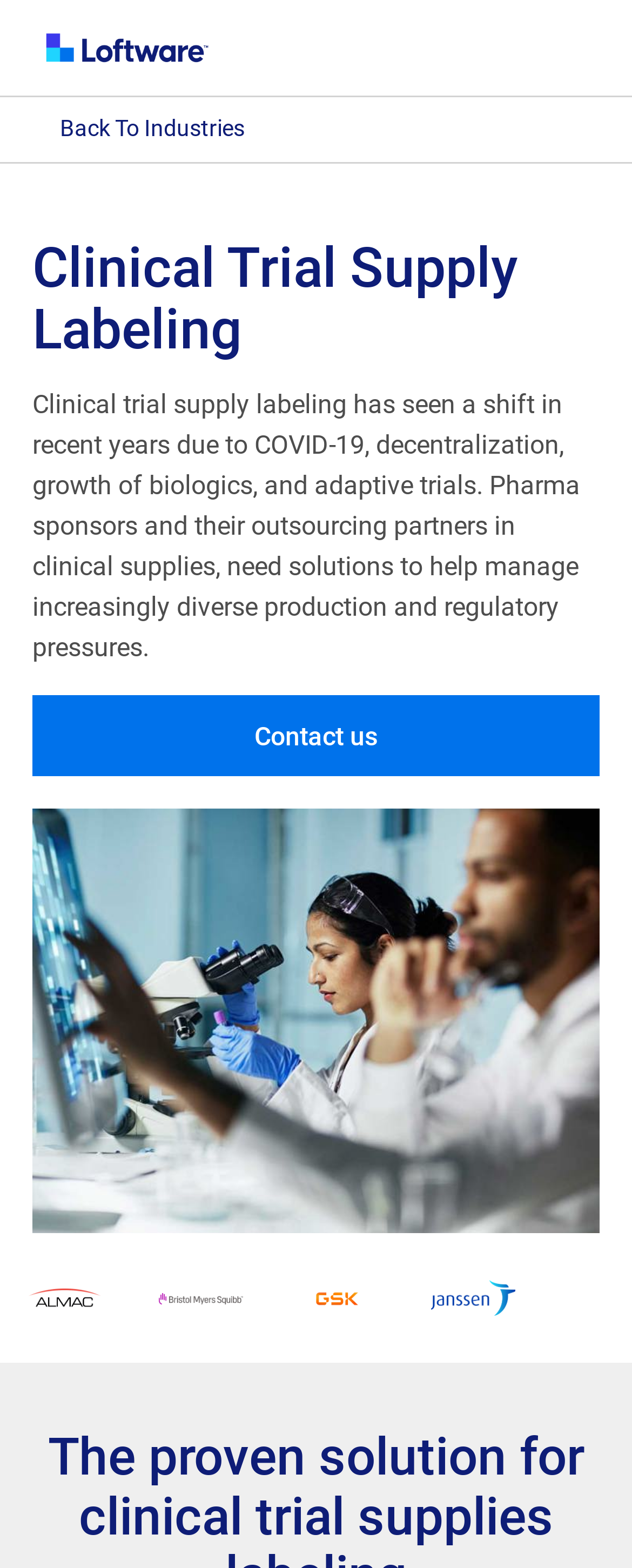What is the purpose of the button at the top right?
Respond to the question with a single word or phrase according to the image.

Search